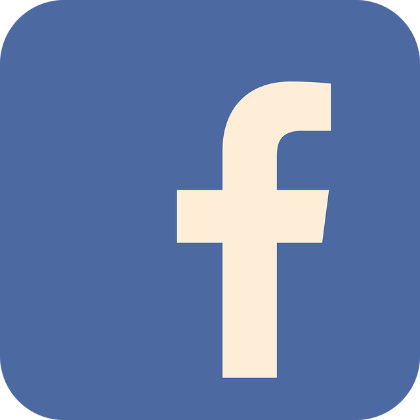Elaborate on the image with a comprehensive description.

The image features the recognizable Facebook logo, prominently displayed against a blue background. The logo consists of a stylized lowercase "f" in a cream or light beige color, embodying the essence of the social media platform. This emblematic image serves to highlight the discussion around the various functions and interactions that Facebook groups facilitate, emphasizing their role in community building, social connections, and trading activities. As a pioneer in social networking, Facebook continues to engage users by offering diverse channels for communication and interaction, particularly through groups where individuals can connect over shared interests, make friends, and partake in buying and selling transactions.